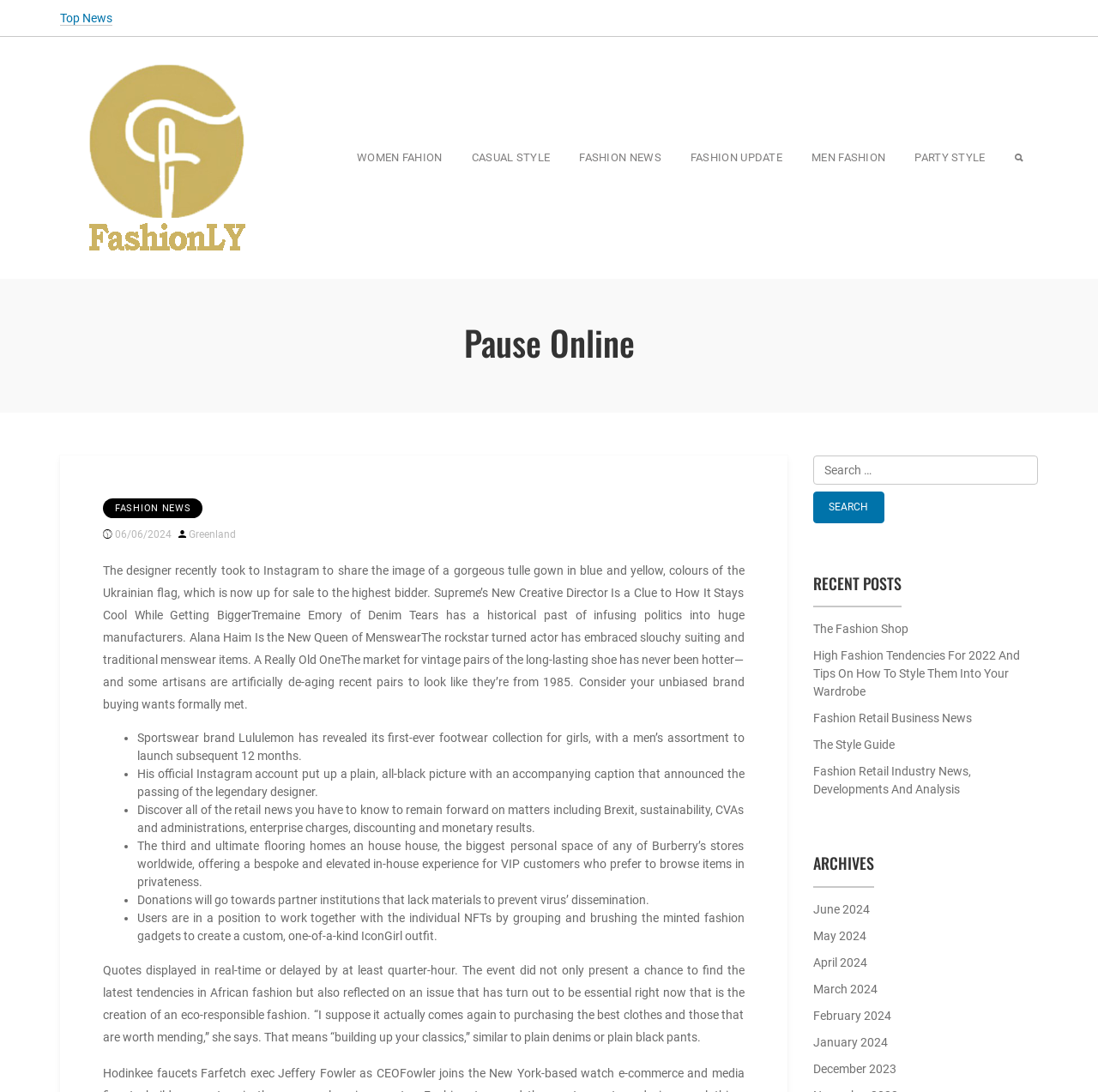Find the bounding box coordinates of the clickable area that will achieve the following instruction: "Browse the 'RECENT POSTS' section".

[0.74, 0.526, 0.821, 0.556]